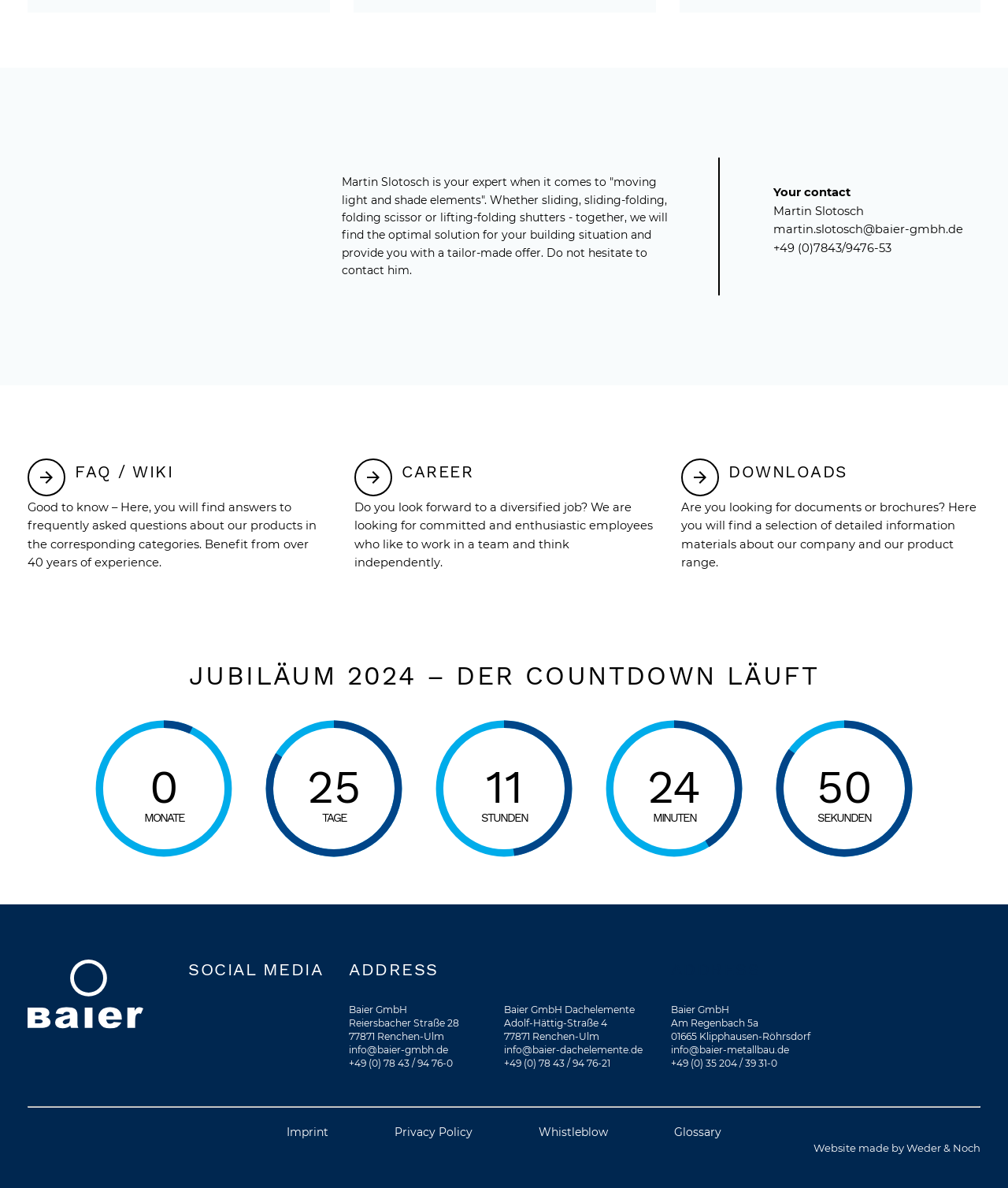What is the countdown for in the webpage?
Look at the image and construct a detailed response to the question.

The webpage has a heading 'JUBILÄUM 2024 – DER COUNTDOWN LÄUFT' with multiple headings below it, indicating a countdown for JUBILÄUM 2024.